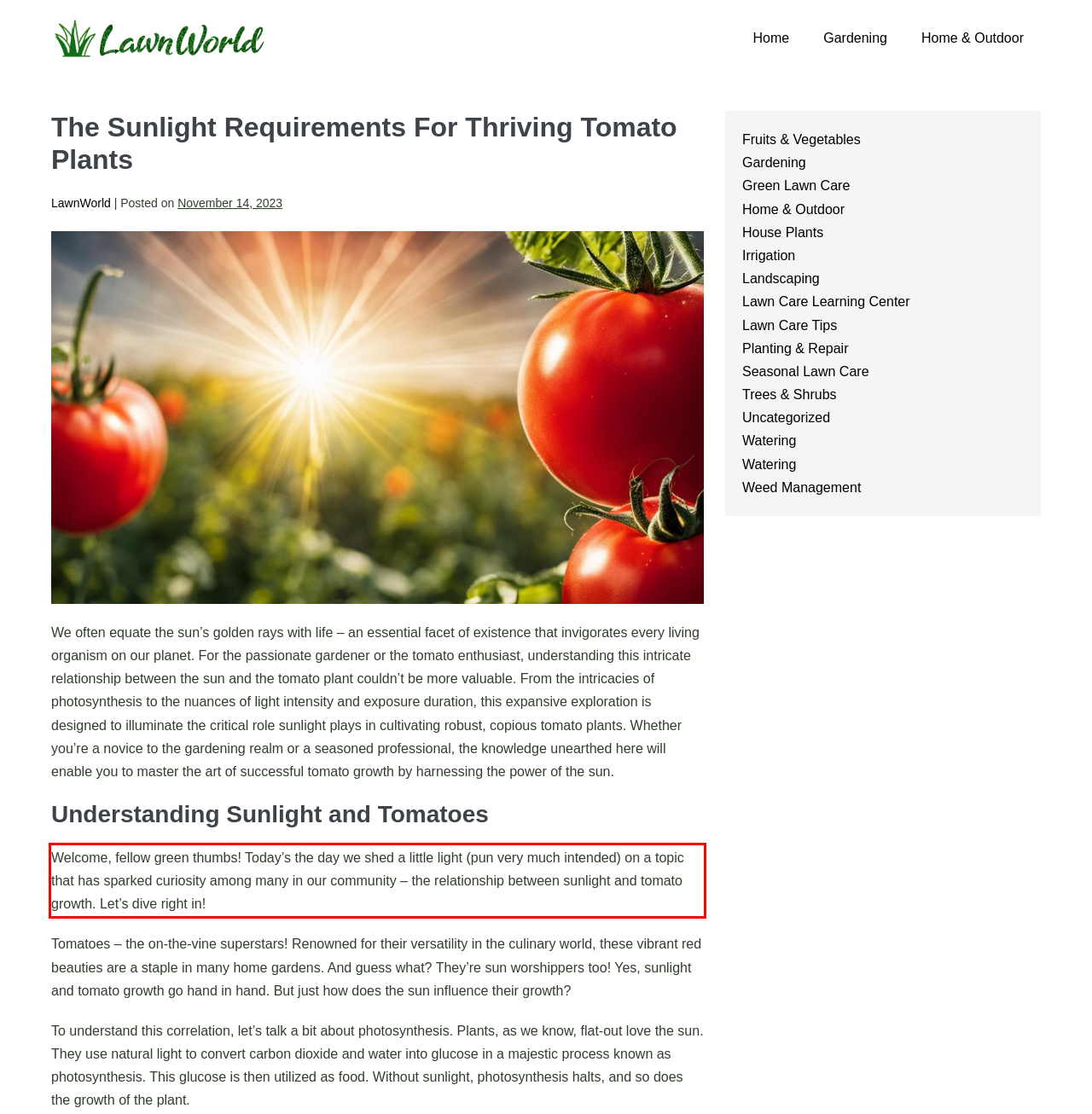You have a screenshot of a webpage with a red bounding box. Identify and extract the text content located inside the red bounding box.

Welcome, fellow green thumbs! Today’s the day we shed a little light (pun very much intended) on a topic that has sparked curiosity among many in our community – the relationship between sunlight and tomato growth. Let’s dive right in!